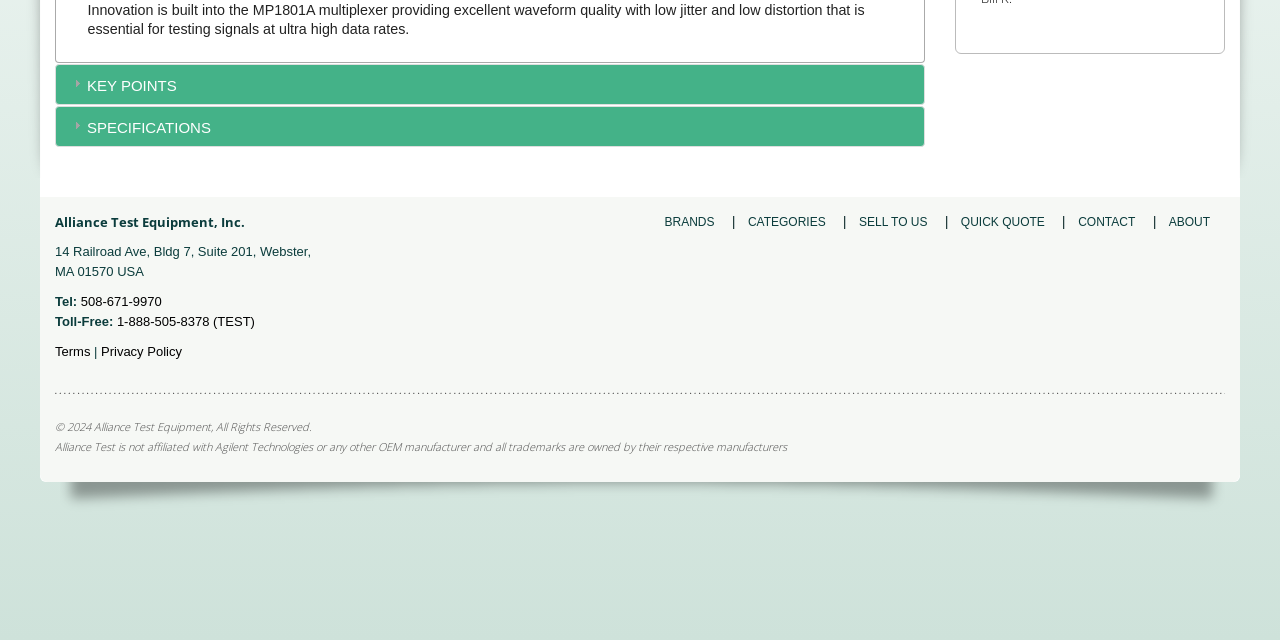Please find the bounding box for the UI component described as follows: "Key Points".

[0.068, 0.121, 0.138, 0.147]